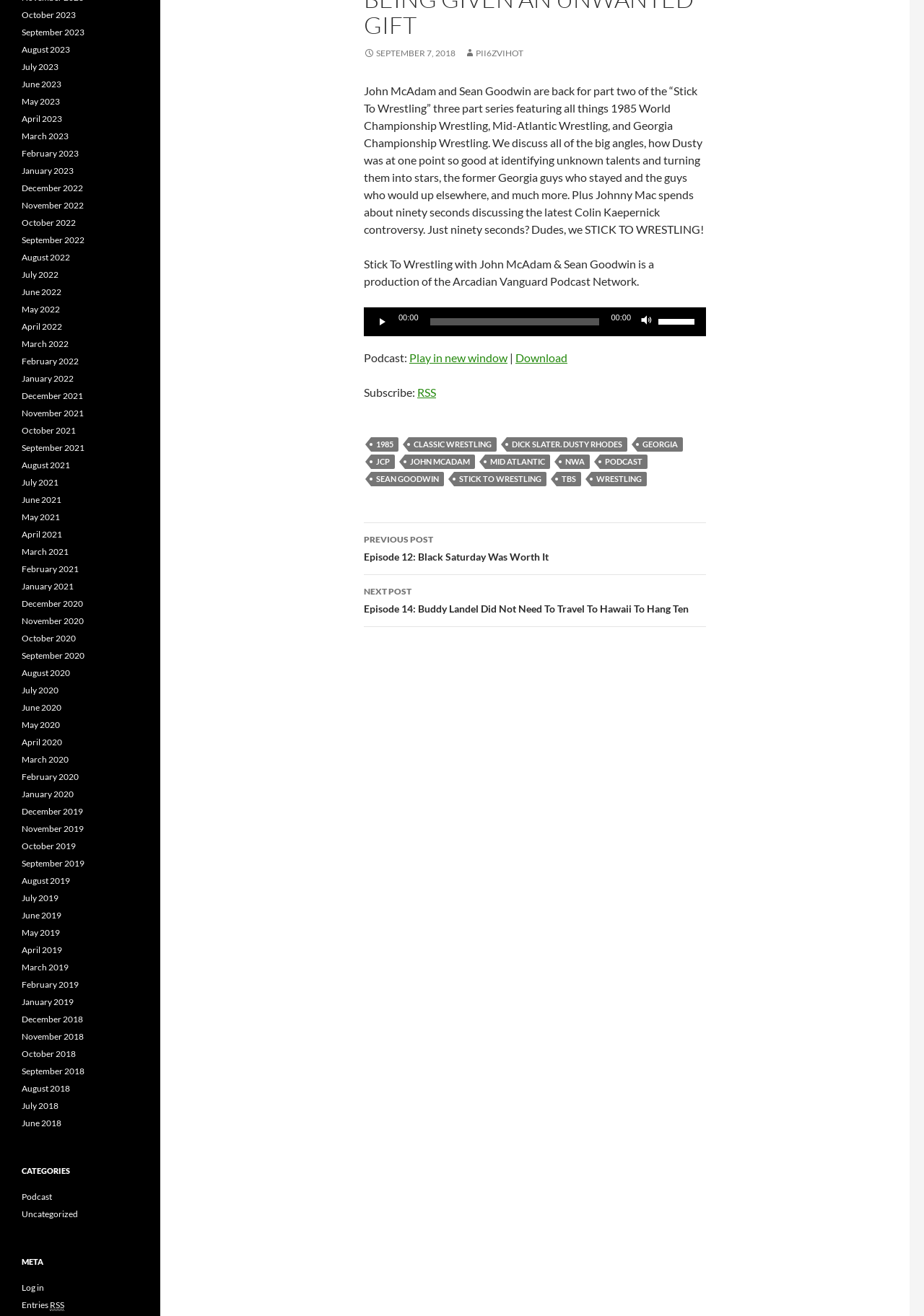Using the description "December 2020", predict the bounding box of the relevant HTML element.

[0.023, 0.454, 0.09, 0.463]